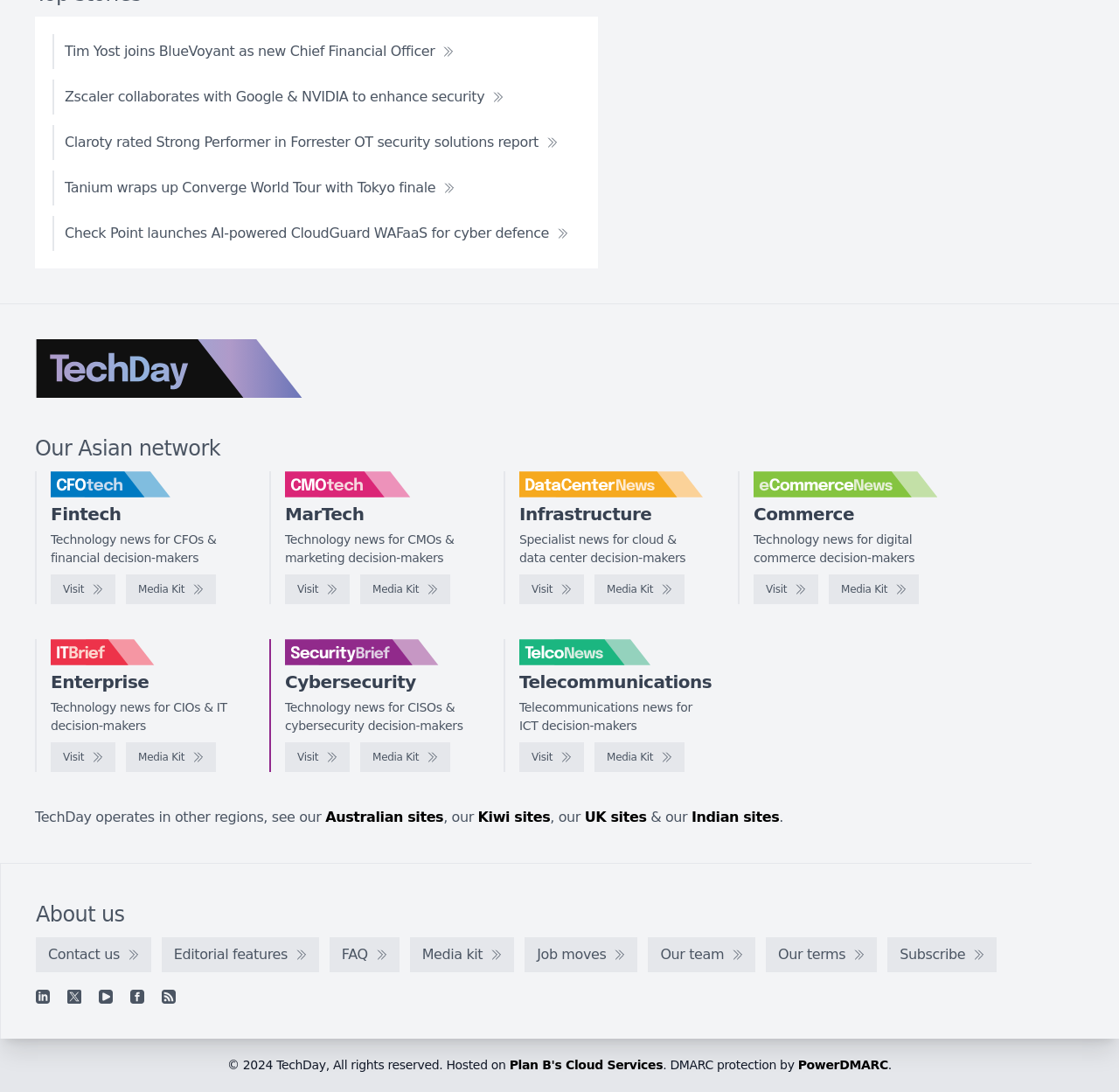Please determine the bounding box coordinates of the element to click on in order to accomplish the following task: "Visit the TechDay website". Ensure the coordinates are four float numbers ranging from 0 to 1, i.e., [left, top, right, bottom].

[0.031, 0.311, 0.271, 0.364]